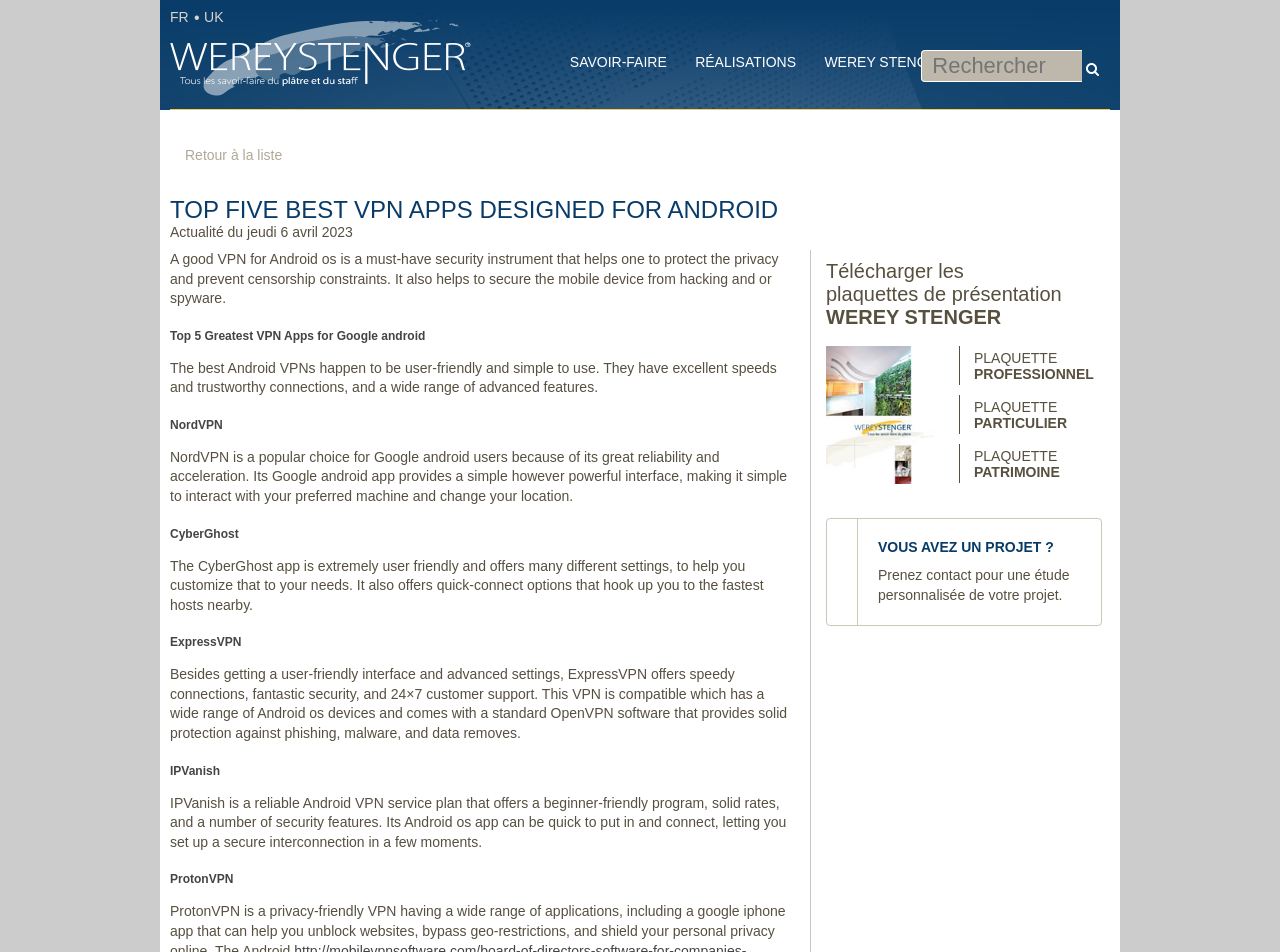Determine the bounding box of the UI component based on this description: "Restauration du patrimoine". The bounding box coordinates should be four float values between 0 and 1, i.e., [left, top, right, bottom].

[0.591, 0.147, 0.717, 0.197]